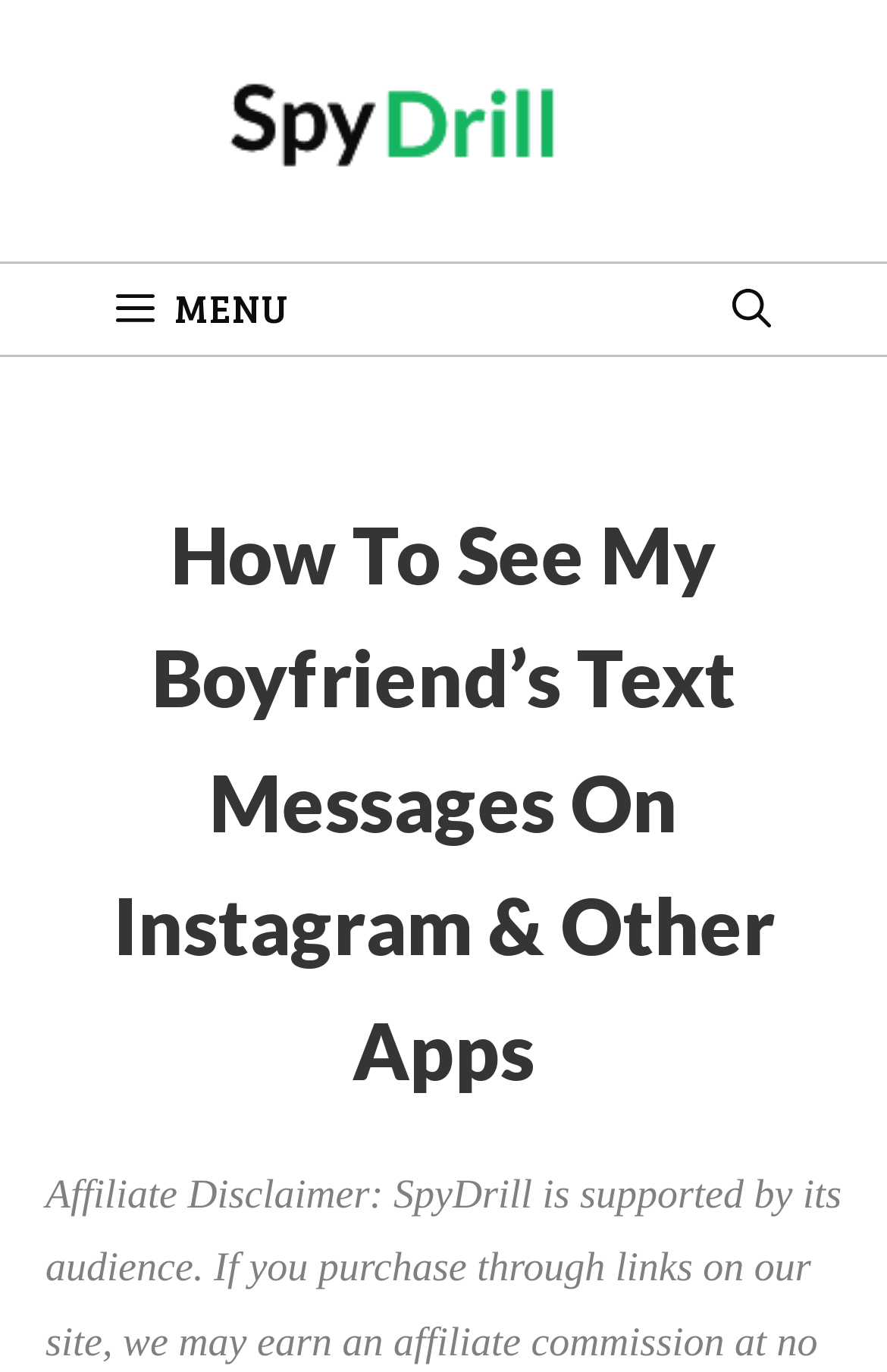Determine the main heading text of the webpage.

How To See My Boyfriend’s Text Messages On Instagram & Other Apps